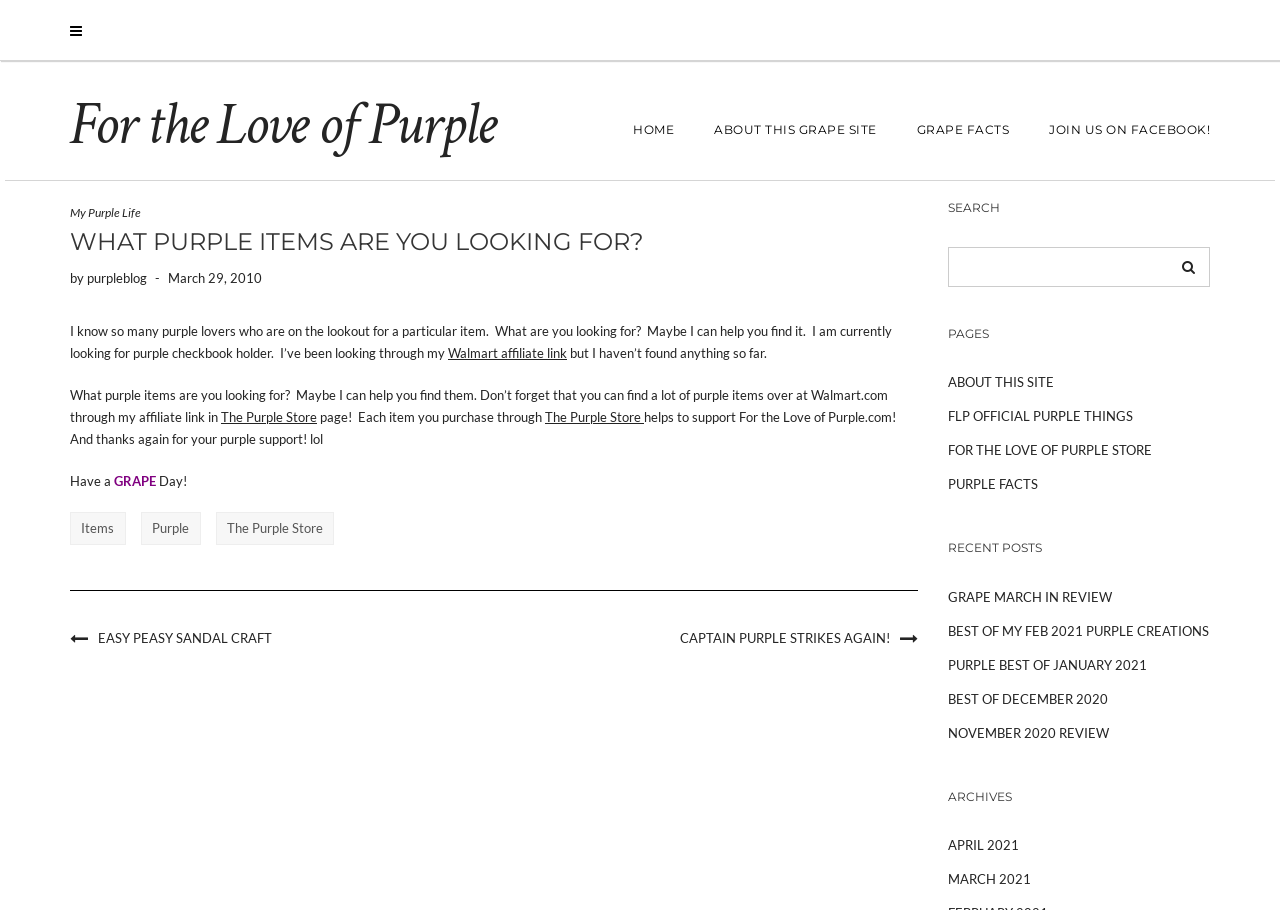Please find and generate the text of the main heading on the webpage.

WHAT PURPLE ITEMS ARE YOU LOOKING FOR?